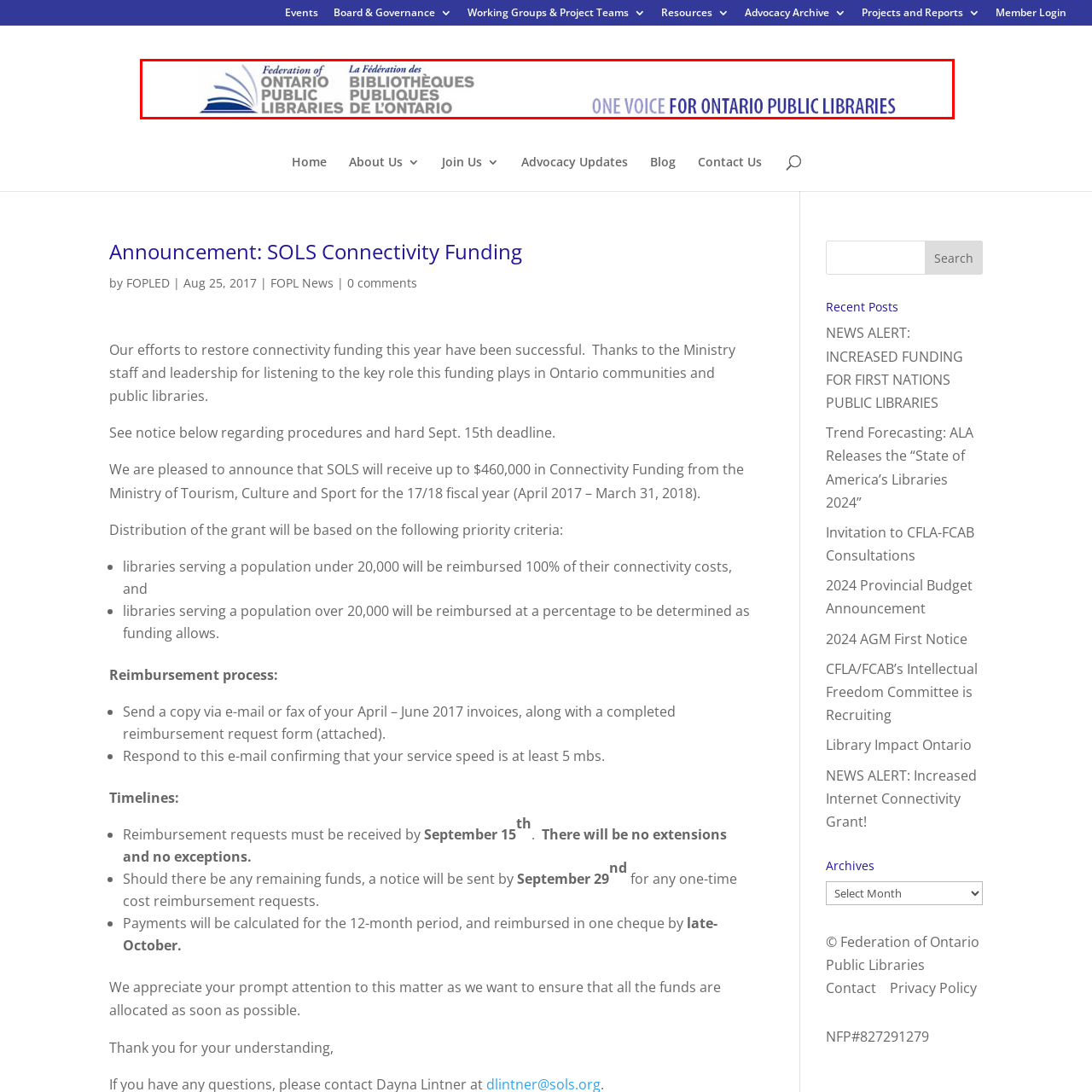Articulate a detailed description of the image inside the red frame.

The image features the logo of the Federation of Ontario Public Libraries, showcasing its commitment to advocating for public libraries across Ontario. The logo combines elements of both English and French, reflecting the bilingual nature of the province. To the left, the name of the federation is represented in a contemporary font, accompanied by an image of an open book, symbolizing knowledge and accessibility. On the right, the slogan "One Voice for Ontario Public Libraries" is prominently displayed, emphasizing unity and collective advocacy for library services. This visual representation underscores the federation’s role in promoting and supporting public libraries within the community.